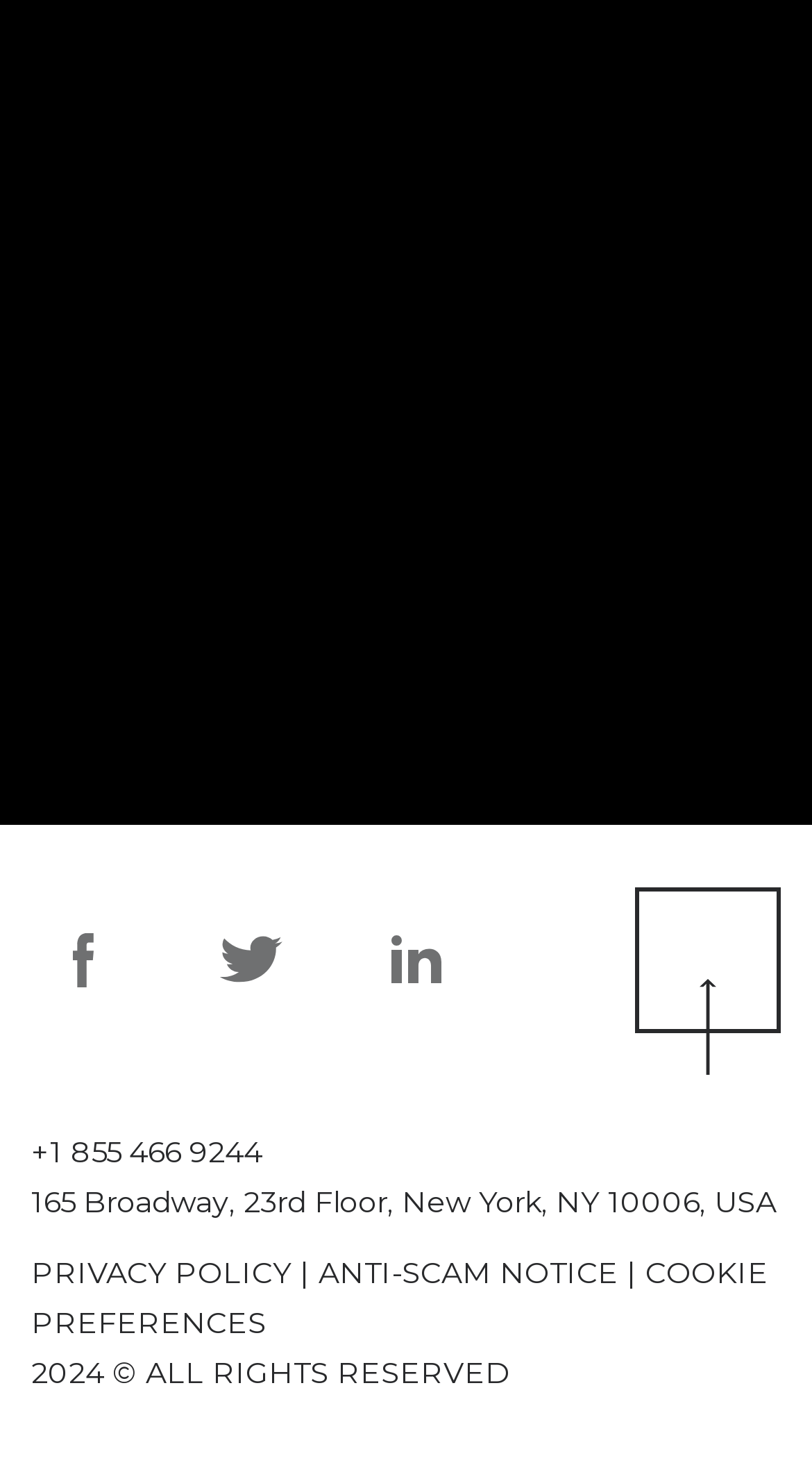Please provide a brief answer to the question using only one word or phrase: 
What is the purpose of the checkbox at the top of the page?

To declare reading and understanding of the Privacy Policy and Cookie Policy